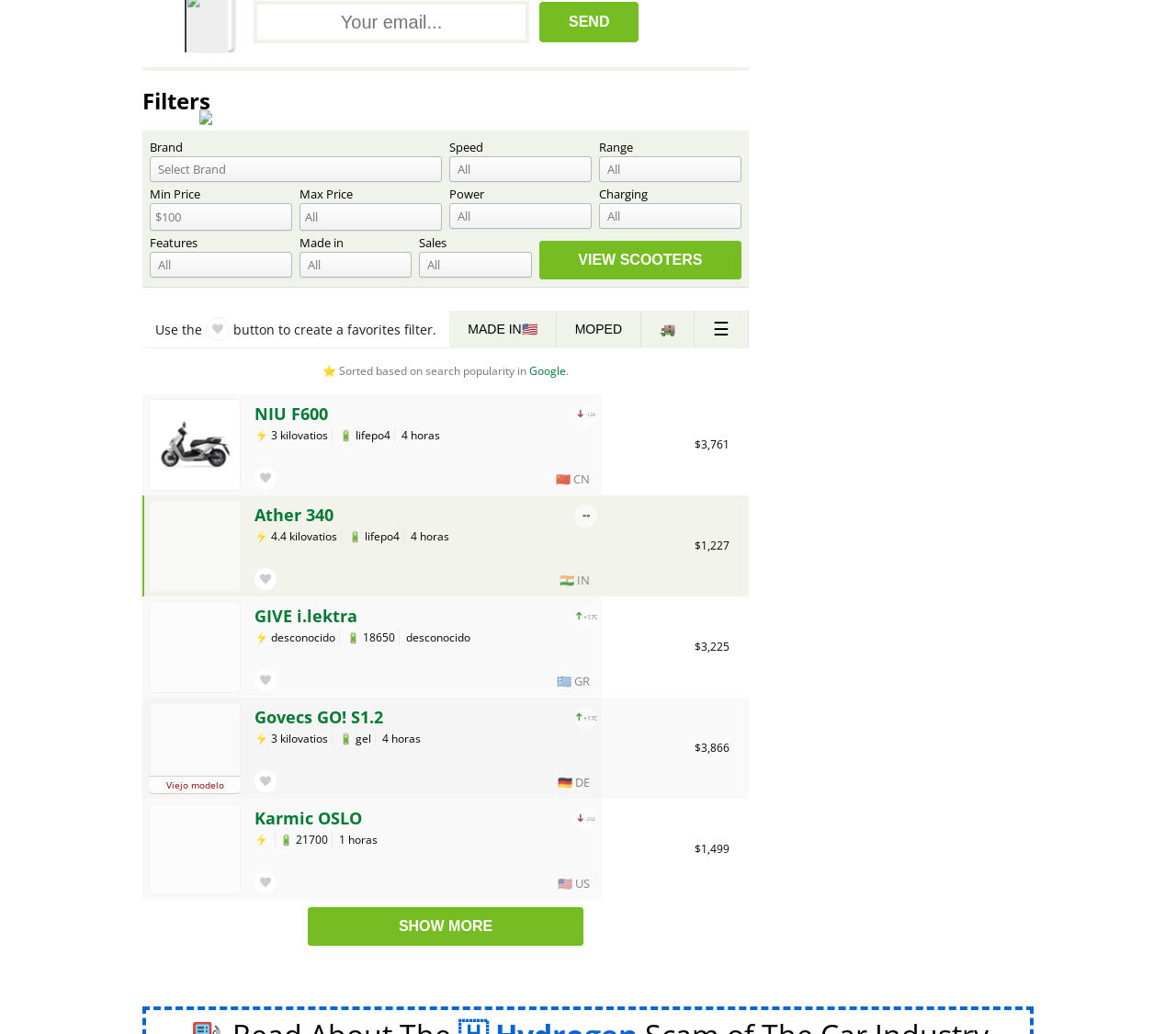Find the bounding box coordinates of the clickable region needed to perform the following instruction: "Click SEND button". The coordinates should be provided as four float numbers between 0 and 1, i.e., [left, top, right, bottom].

[0.458, 0.001, 0.544, 0.042]